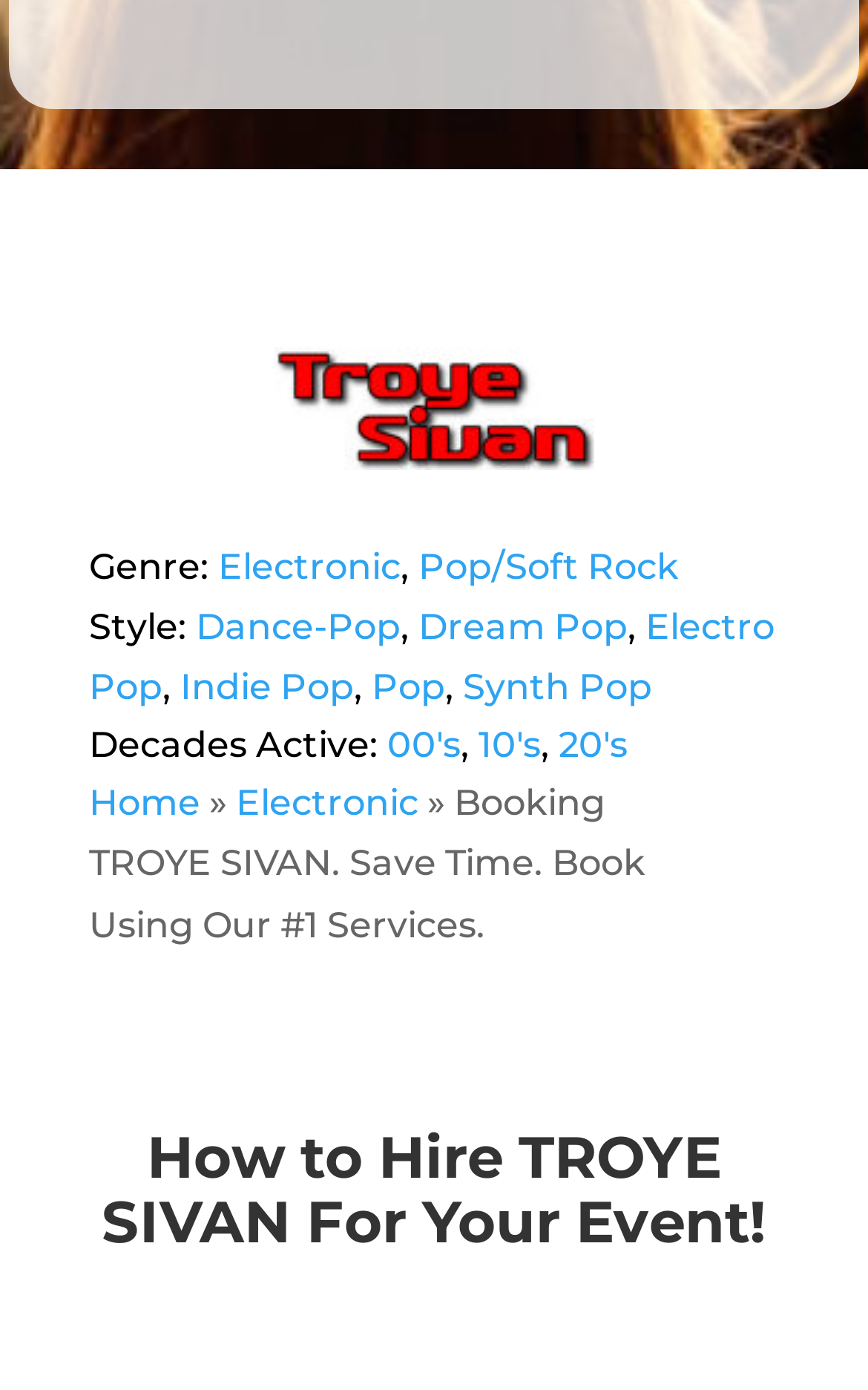Specify the bounding box coordinates of the region I need to click to perform the following instruction: "Read 'How to Hire TROYE SIVAN For Your Event!' heading". The coordinates must be four float numbers in the range of 0 to 1, i.e., [left, top, right, bottom].

[0.103, 0.808, 0.897, 0.917]